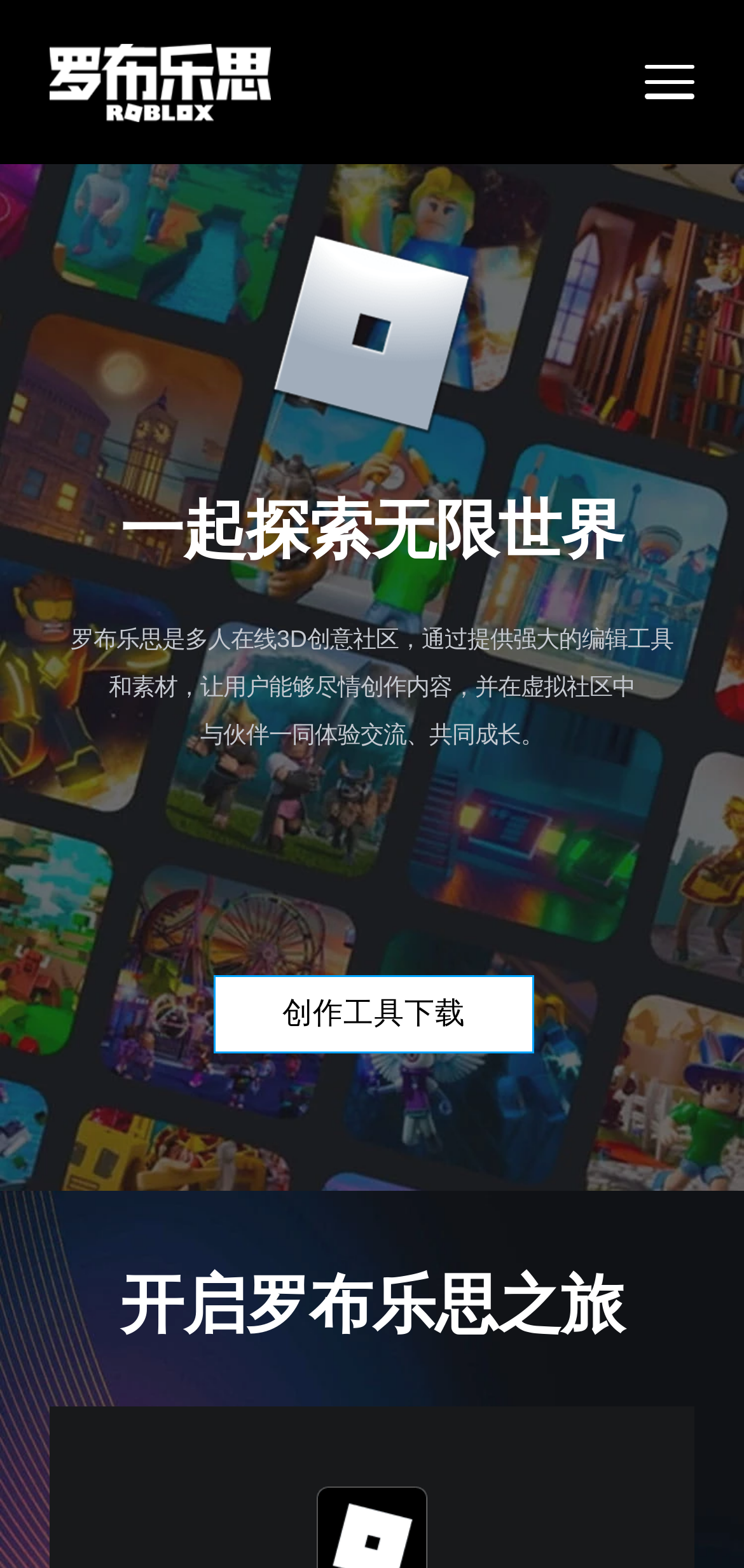Can you give a detailed response to the following question using the information from the image? What can be downloaded from the website?

The link element with the text '创作工具下载' (download creative tools) suggests that users can download creative tools from the website, which is likely to be related to the community's content creation features.